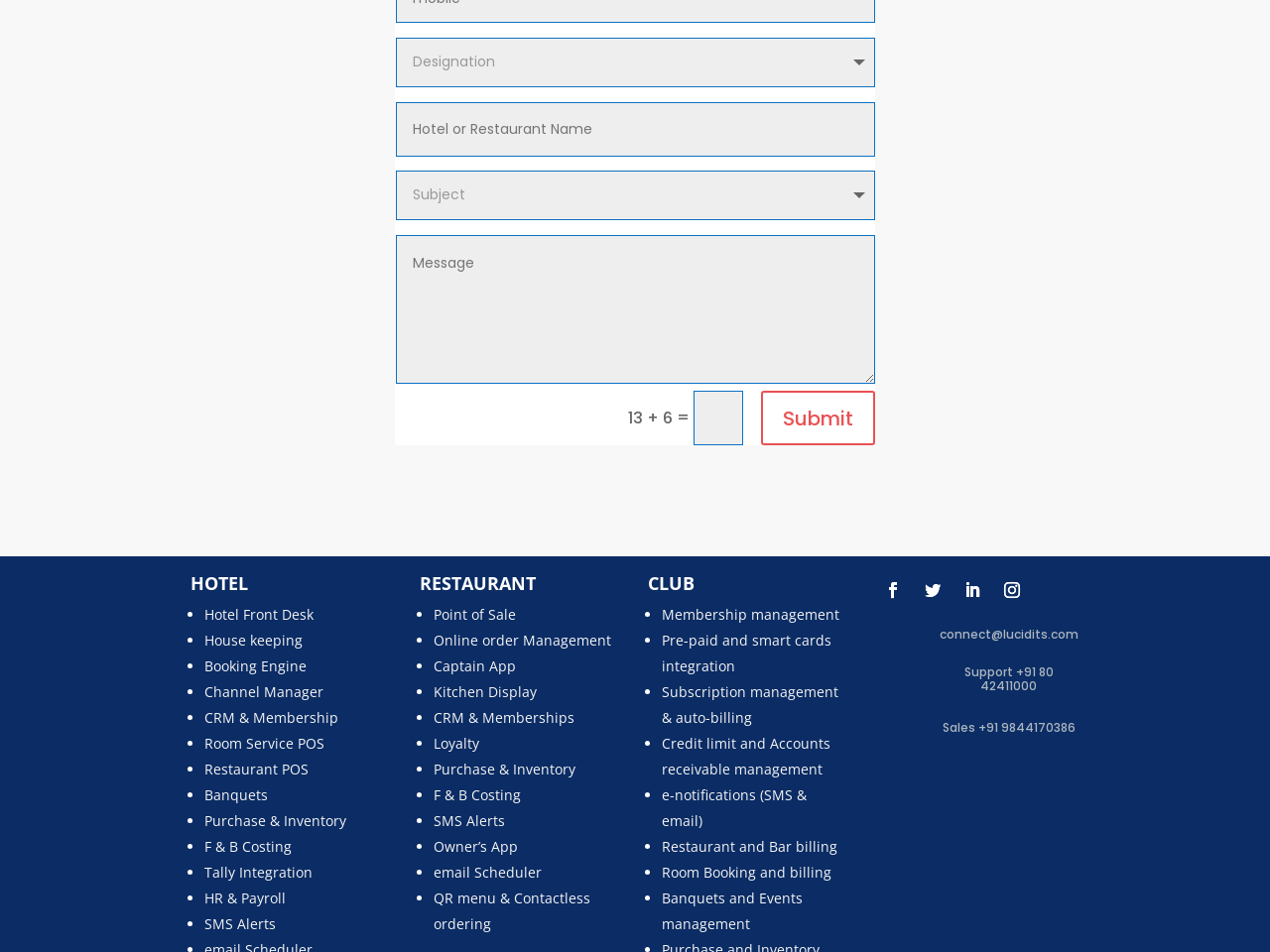What is the icon shown at the bottom of the webpage?
Give a single word or phrase answer based on the content of the image.

An arrow